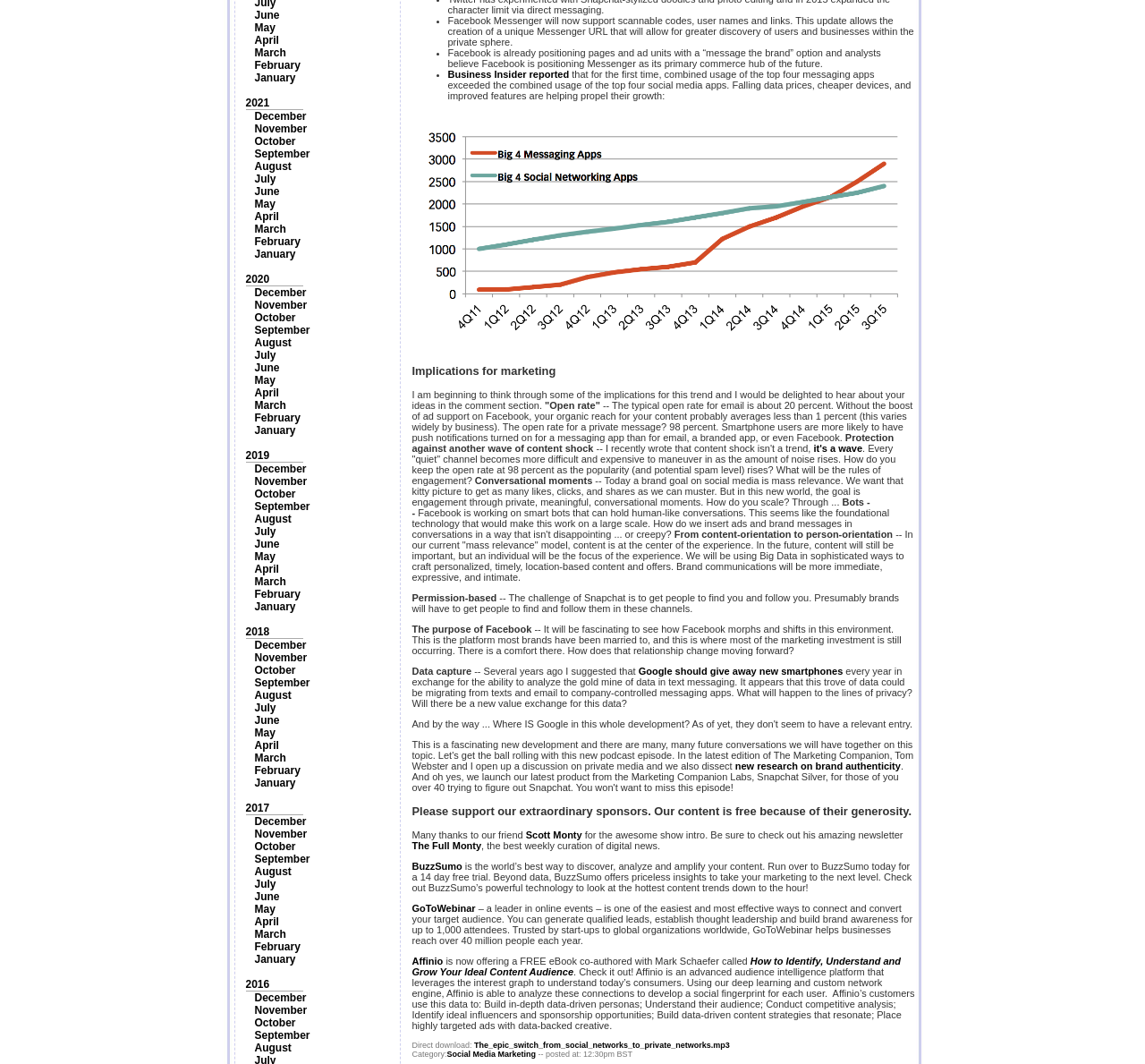Using the webpage screenshot and the element description Scott Monty, determine the bounding box coordinates. Specify the coordinates in the format (top-left x, top-left y, bottom-right x, bottom-right y) with values ranging from 0 to 1.

[0.459, 0.779, 0.508, 0.789]